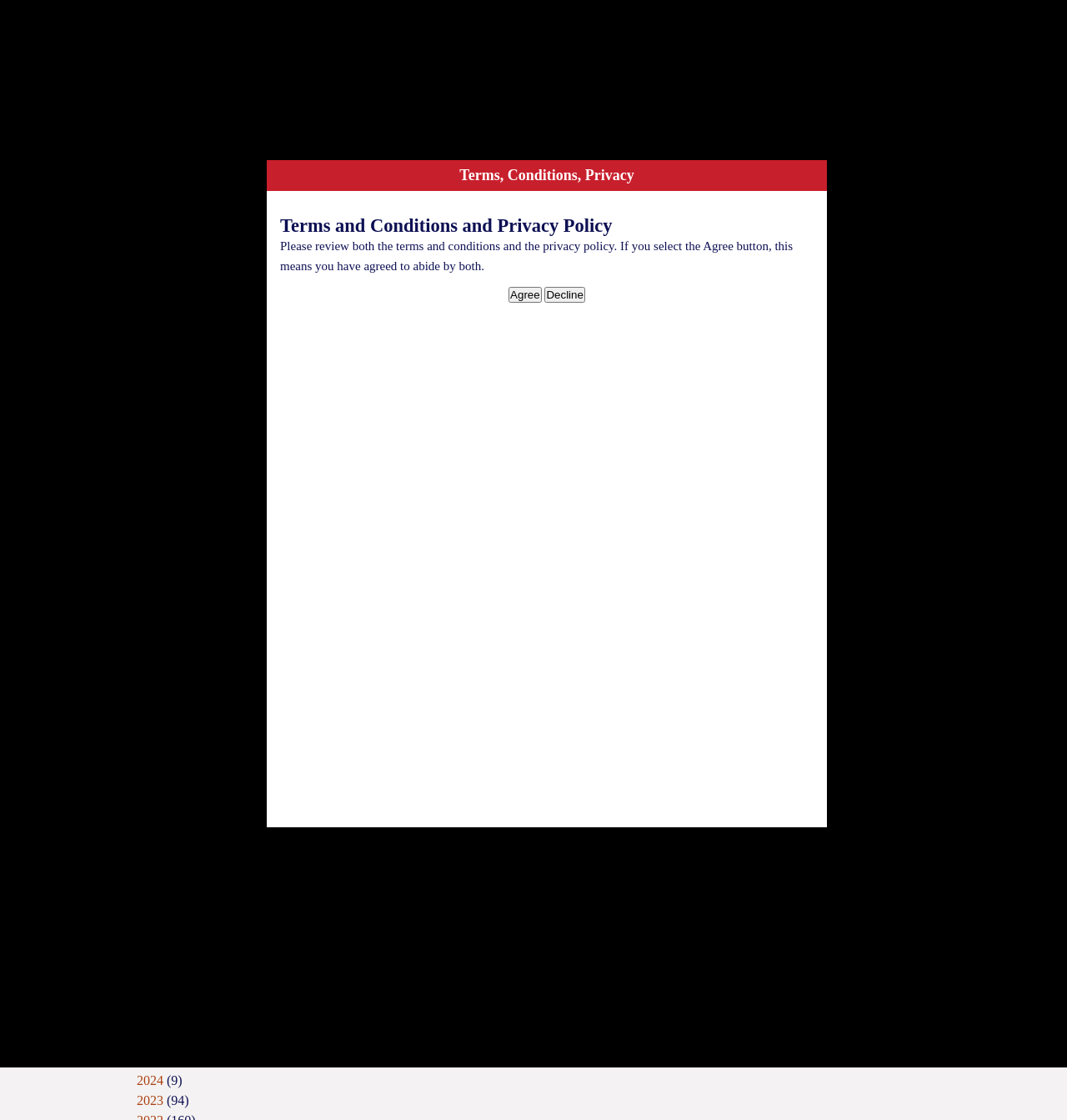What is the search function for?
Using the screenshot, give a one-word or short phrase answer.

To search the website